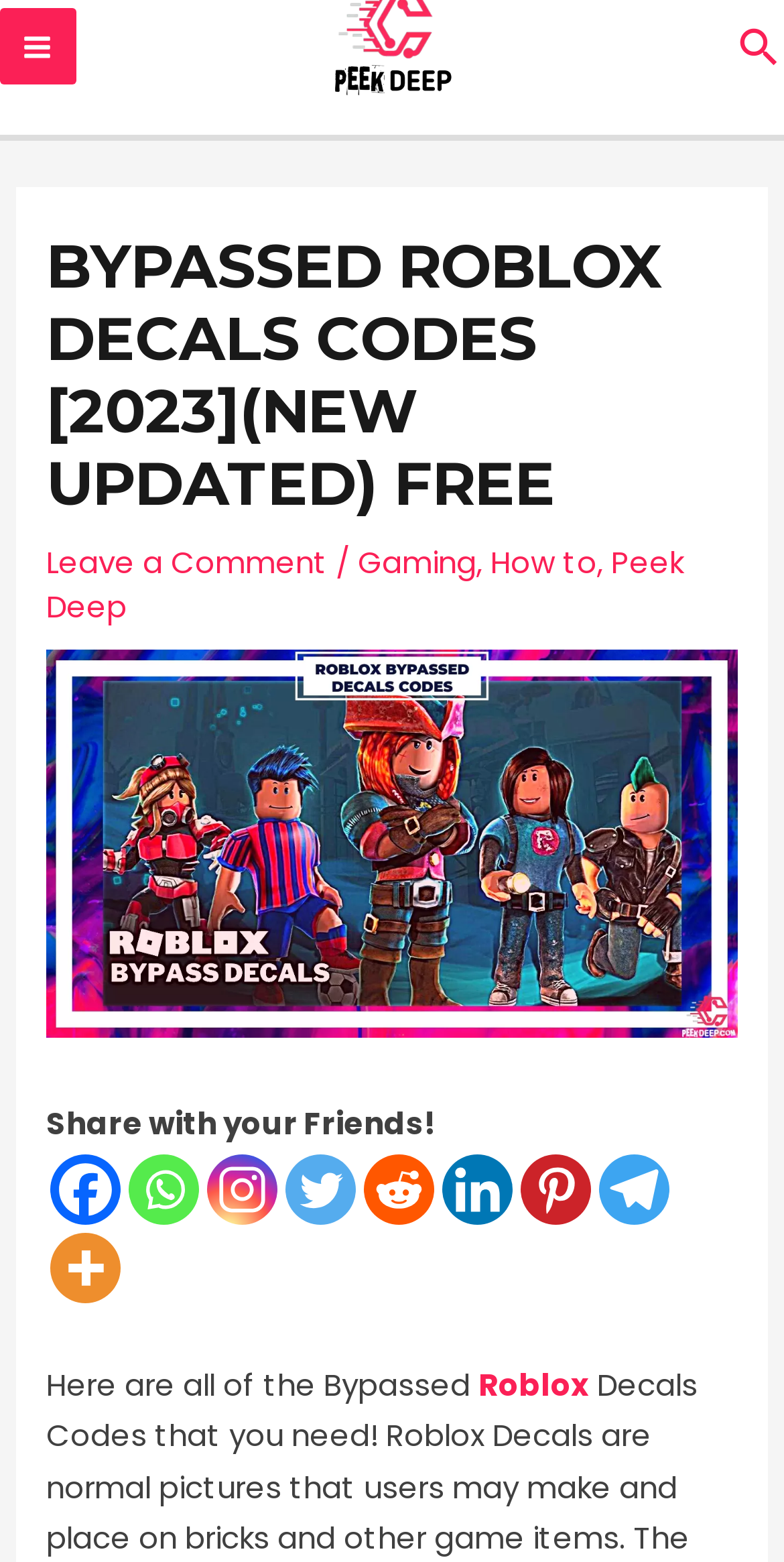What is the purpose of the MAIN MENU button?
Please provide a comprehensive answer based on the information in the image.

The MAIN MENU button is located at the top of the webpage, and its purpose is to allow users to navigate to the main menu of the website. This button is likely to provide access to other sections or features of the website.